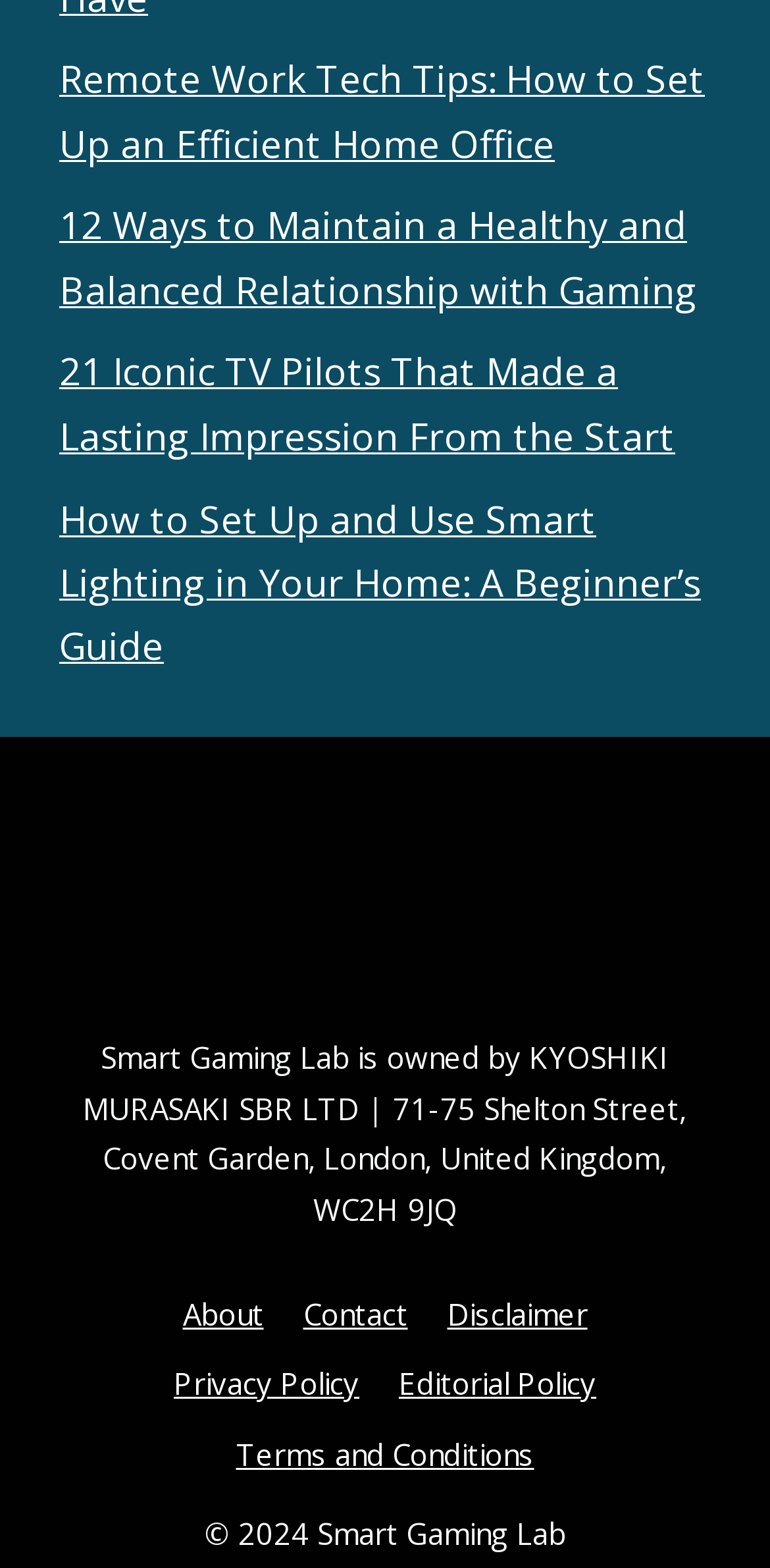How many links are in the footer section?
Please interpret the details in the image and answer the question thoroughly.

I counted the number of links in the footer section, which are 'About', 'Contact', 'Disclaimer', 'Privacy Policy', 'Editorial Policy', and 'Terms and Conditions'.